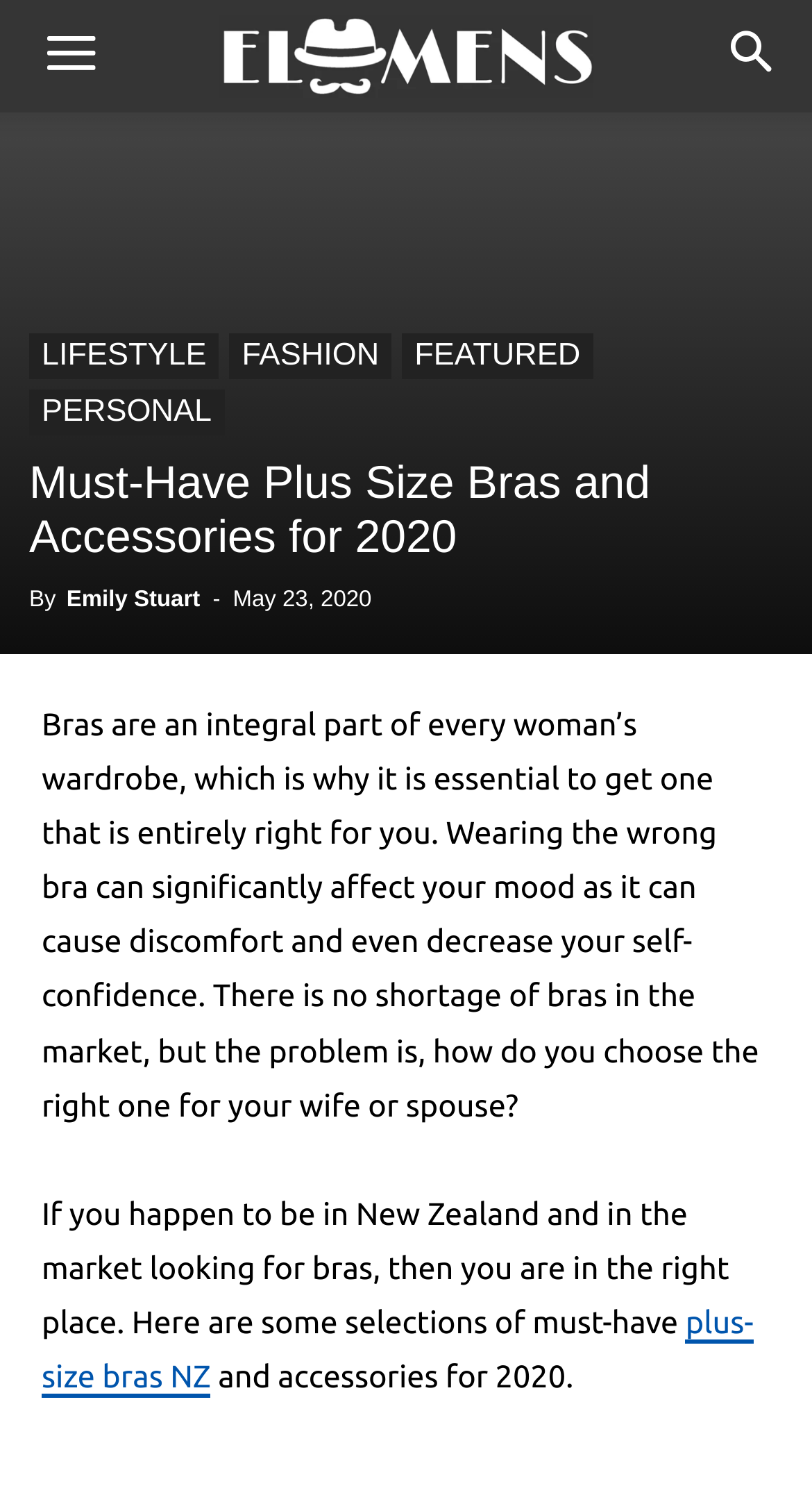Identify the title of the webpage and provide its text content.

Must-Have Plus Size Bras and Accessories for 2020